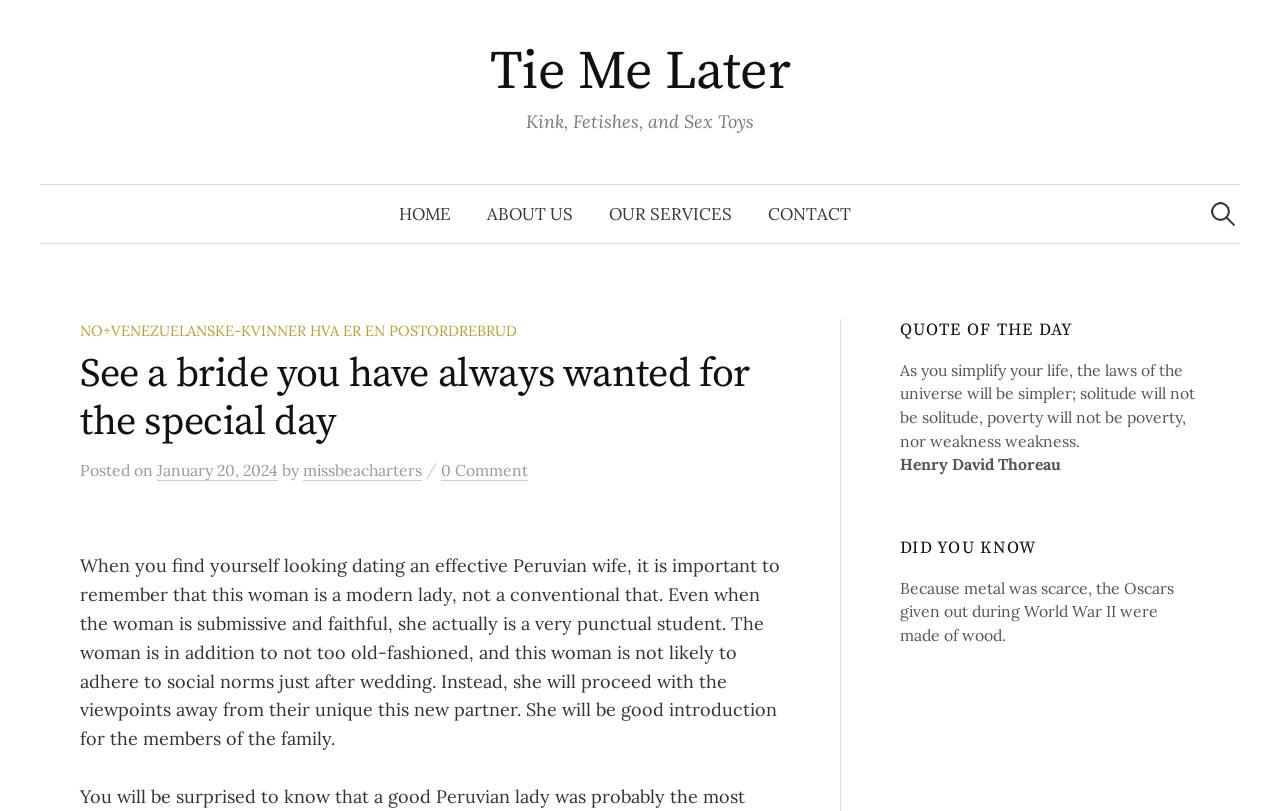Determine the bounding box coordinates (top-left x, top-left y, bottom-right x, bottom-right y) of the UI element described in the following text: Contact

[0.586, 0.228, 0.679, 0.3]